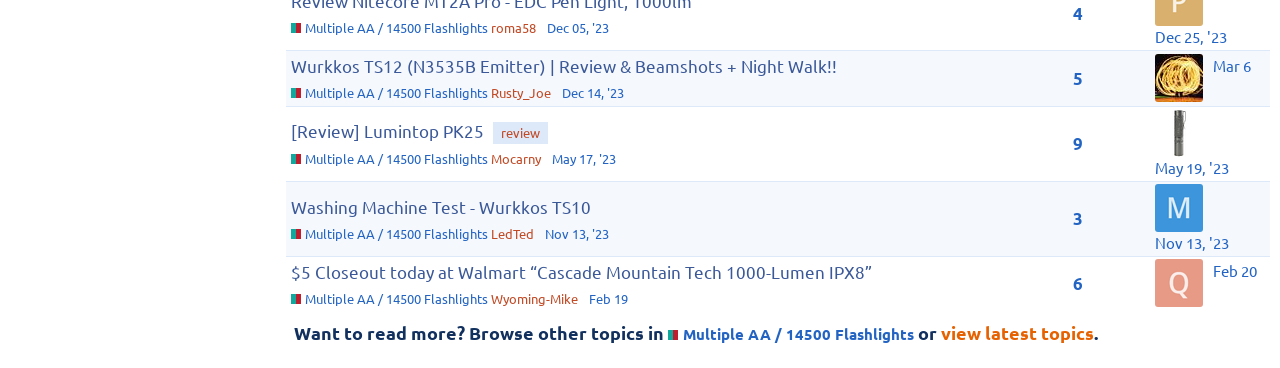Please provide a detailed answer to the question below by examining the image:
How many replies does the second topic have?

I looked at the second gridcell element and found the button element with the text 'This topic has 9 replies', which indicates the number of replies.